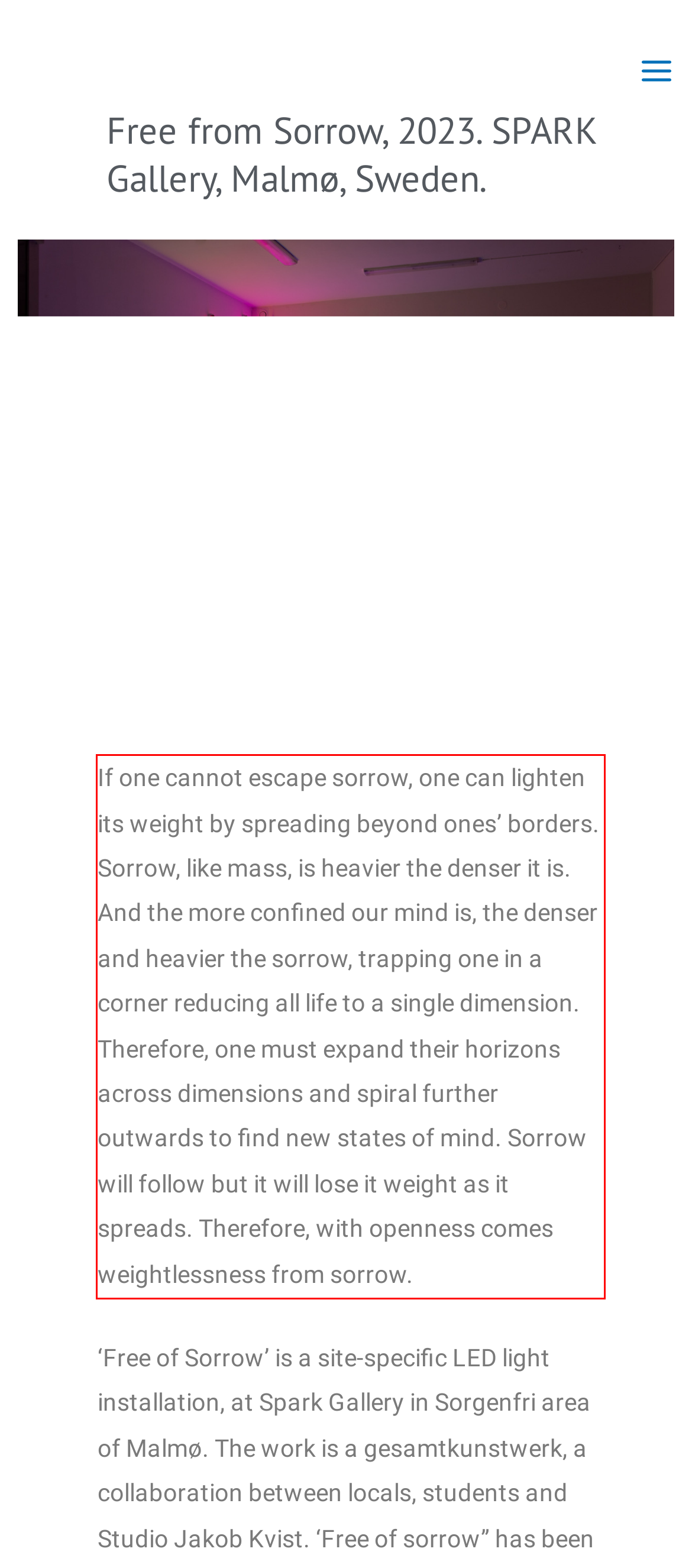Look at the screenshot of the webpage, locate the red rectangle bounding box, and generate the text content that it contains.

If one cannot escape sorrow, one can lighten its weight by spreading beyond ones’ borders. Sorrow, like mass, is heavier the denser it is. And the more confined our mind is, the denser and heavier the sorrow, trapping one in a corner reducing all life to a single dimension. Therefore, one must expand their horizons across dimensions and spiral further outwards to find new states of mind. Sorrow will follow but it will lose it weight as it spreads. Therefore, with openness comes weightlessness from sorrow.